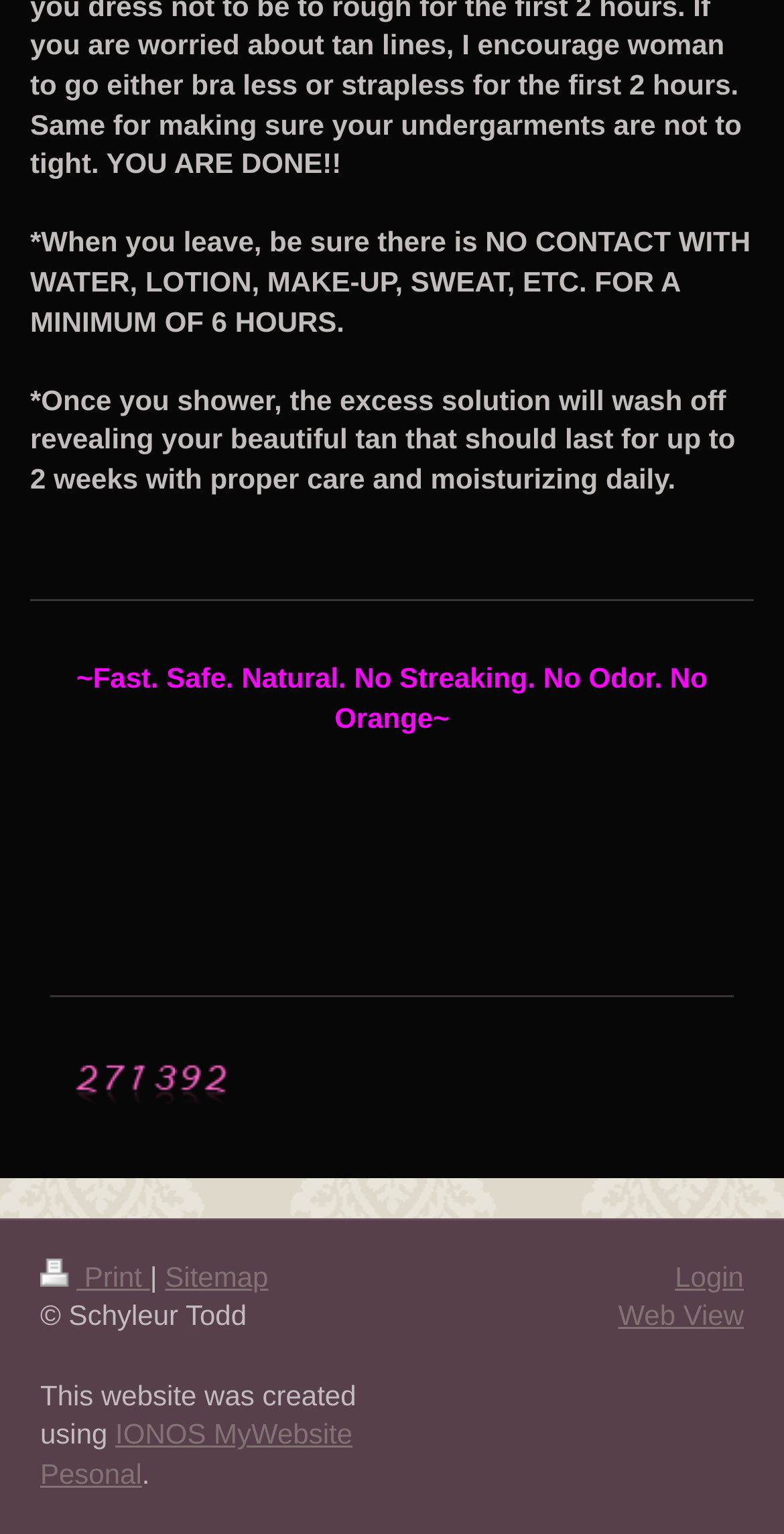What is the tone of the webpage?
Based on the screenshot, answer the question with a single word or phrase.

Informative